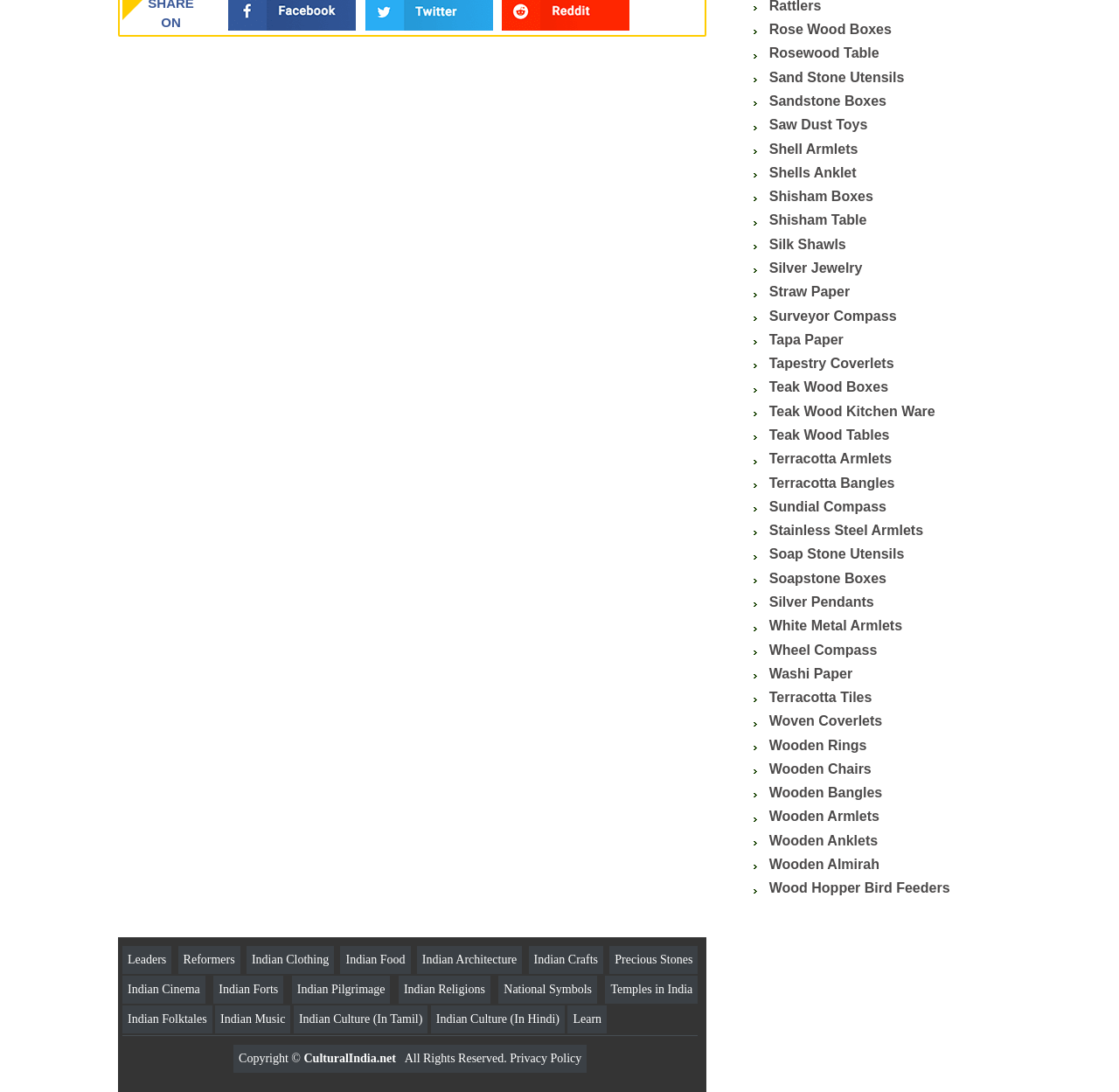Find the bounding box coordinates of the clickable area required to complete the following action: "Learn about Terracotta Tiles".

[0.687, 0.632, 0.779, 0.645]